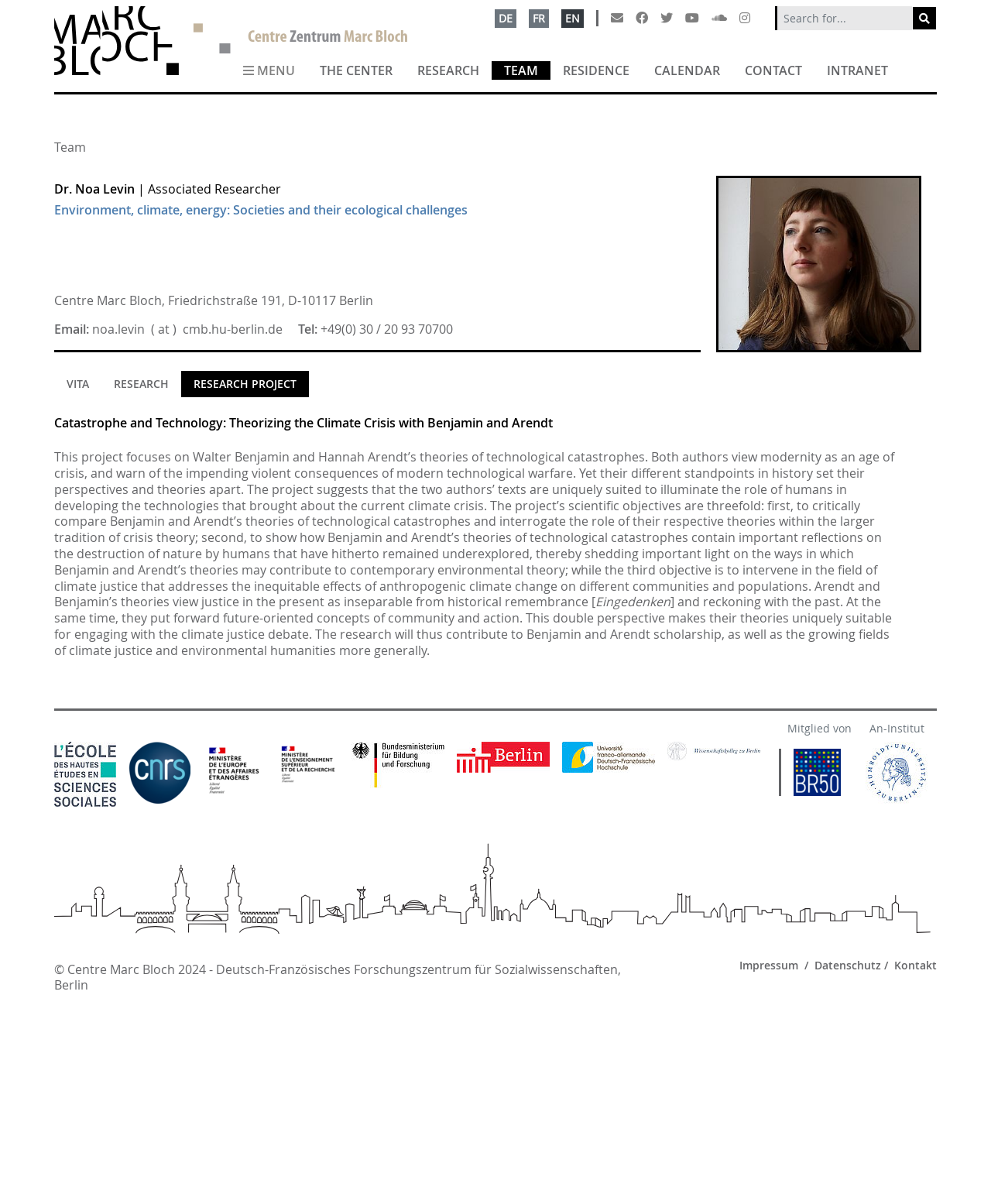Find the bounding box coordinates for the area that should be clicked to accomplish the instruction: "Click the ABOUT link".

None